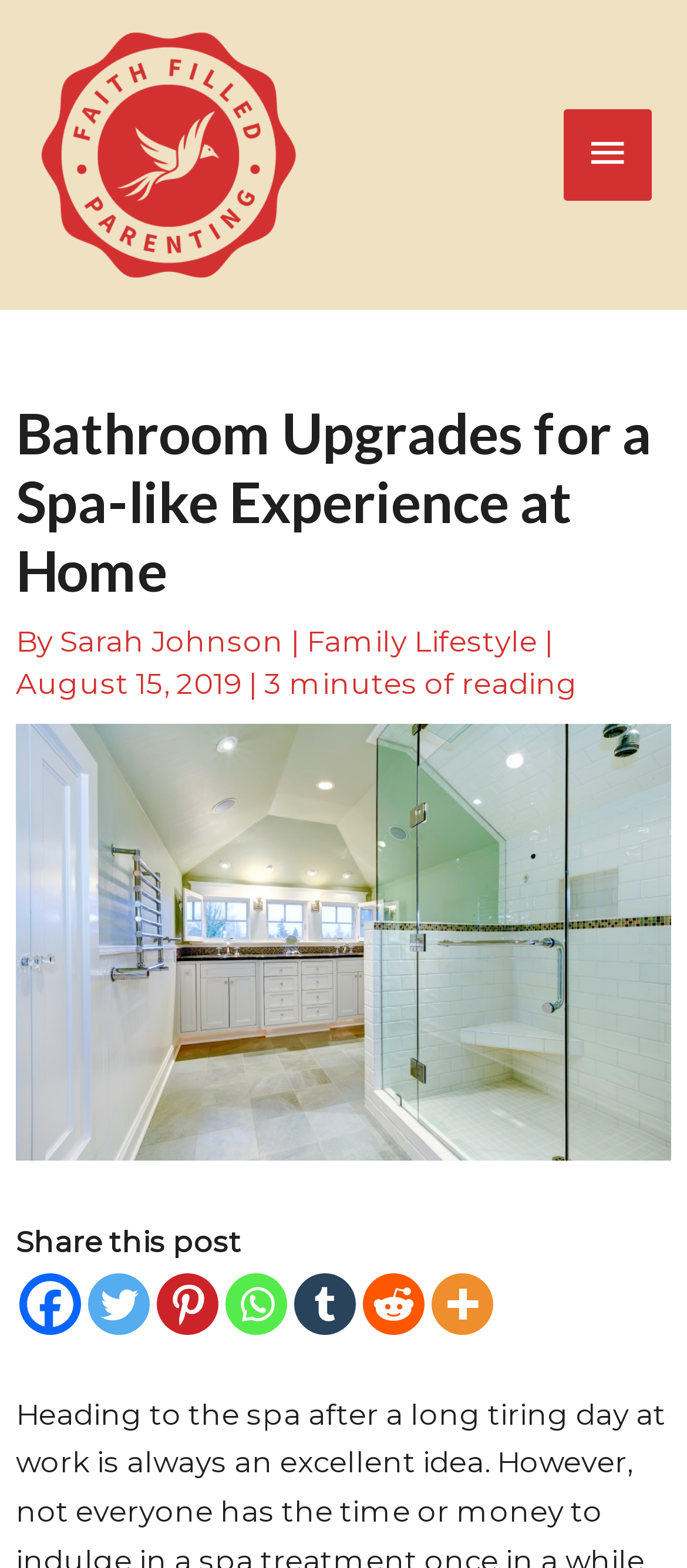Determine the heading of the webpage and extract its text content.

Bathroom Upgrades for a Spa-like Experience at Home